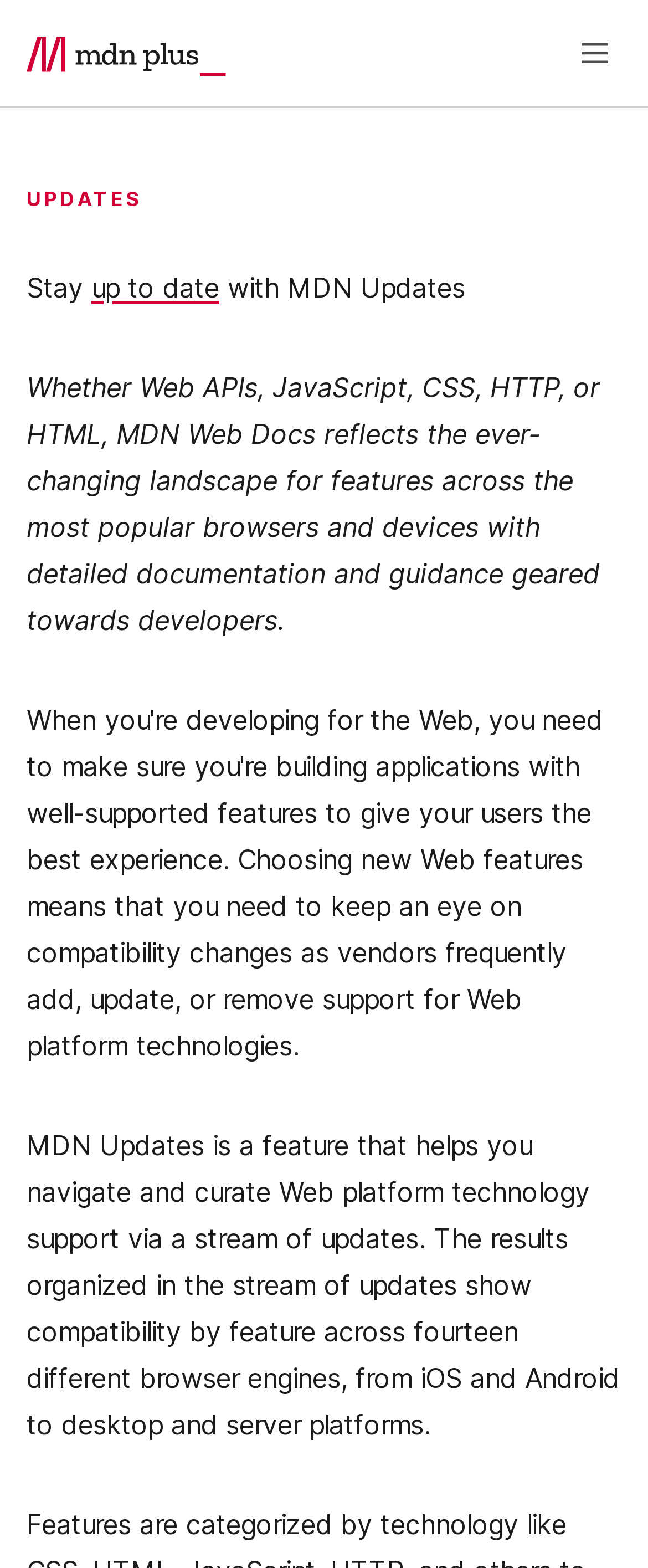Please respond in a single word or phrase: 
What type of documentation is provided on the website?

Detailed documentation and guidance